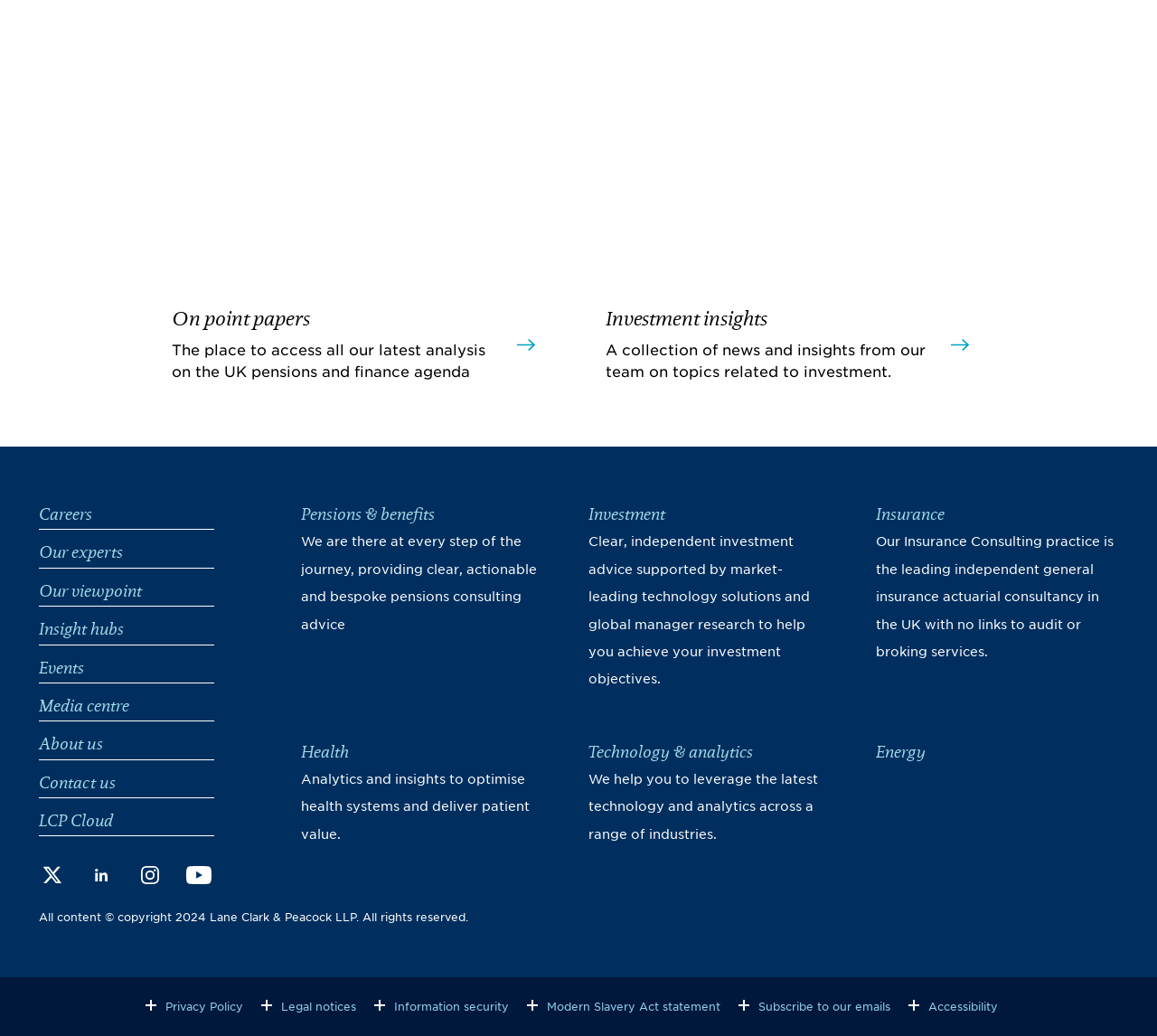What is the purpose of the 'On point papers' link?
Answer the question with a detailed explanation, including all necessary information.

The 'On point papers' link is likely used to access the latest analysis on the UK pensions and finance agenda, as indicated by the OCR text associated with the link.